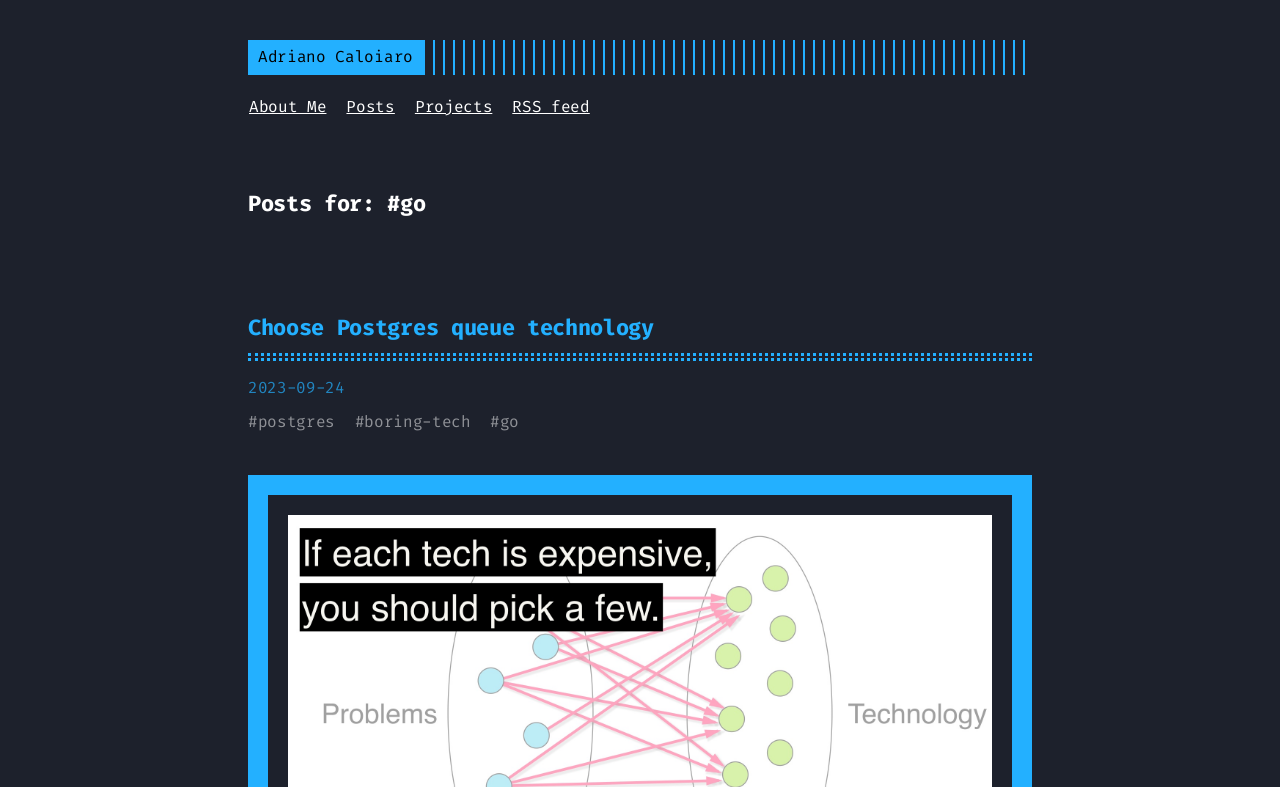Please identify the bounding box coordinates of the element's region that needs to be clicked to fulfill the following instruction: "view About Me page". The bounding box coordinates should consist of four float numbers between 0 and 1, i.e., [left, top, right, bottom].

[0.195, 0.122, 0.255, 0.148]